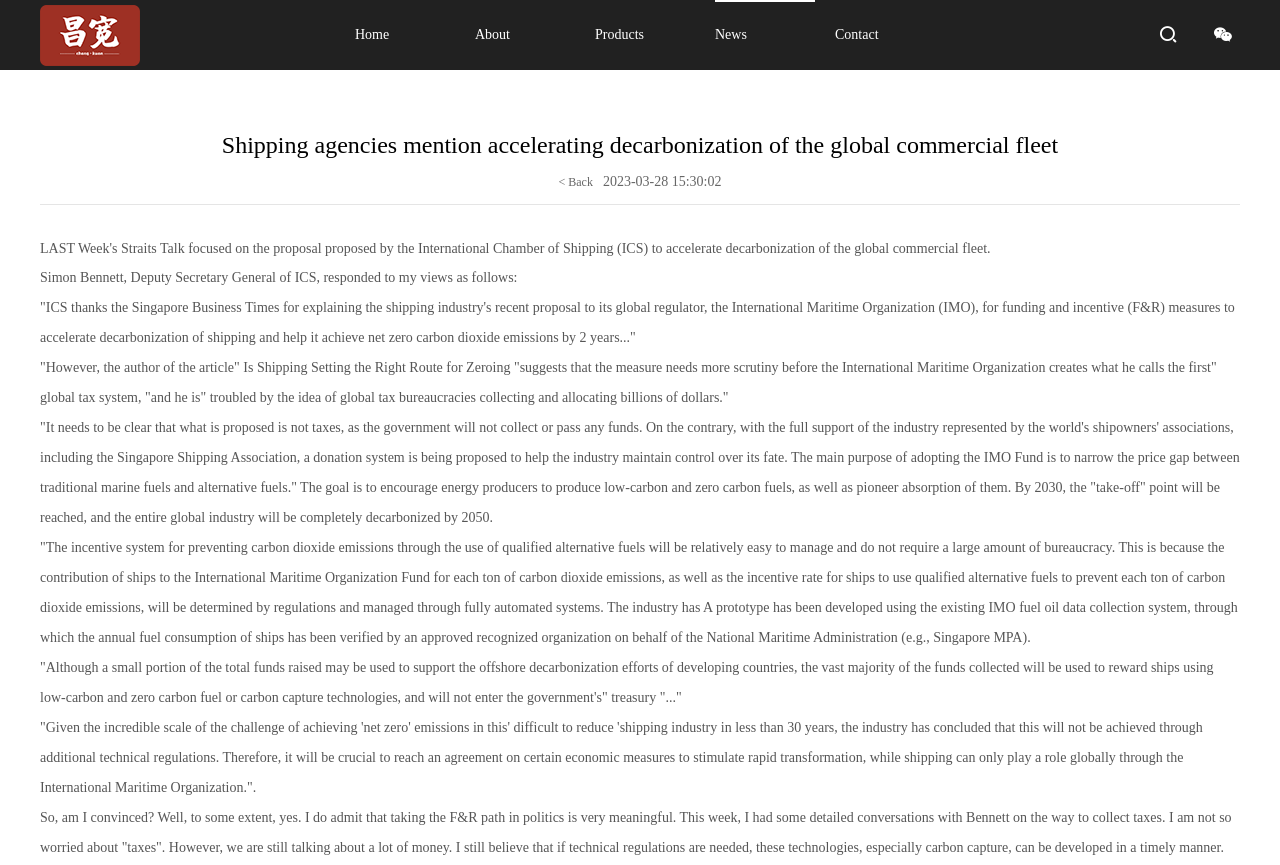Locate the bounding box of the UI element based on this description: "Home". Provide four float numbers between 0 and 1 as [left, top, right, bottom].

[0.277, 0.0, 0.355, 0.081]